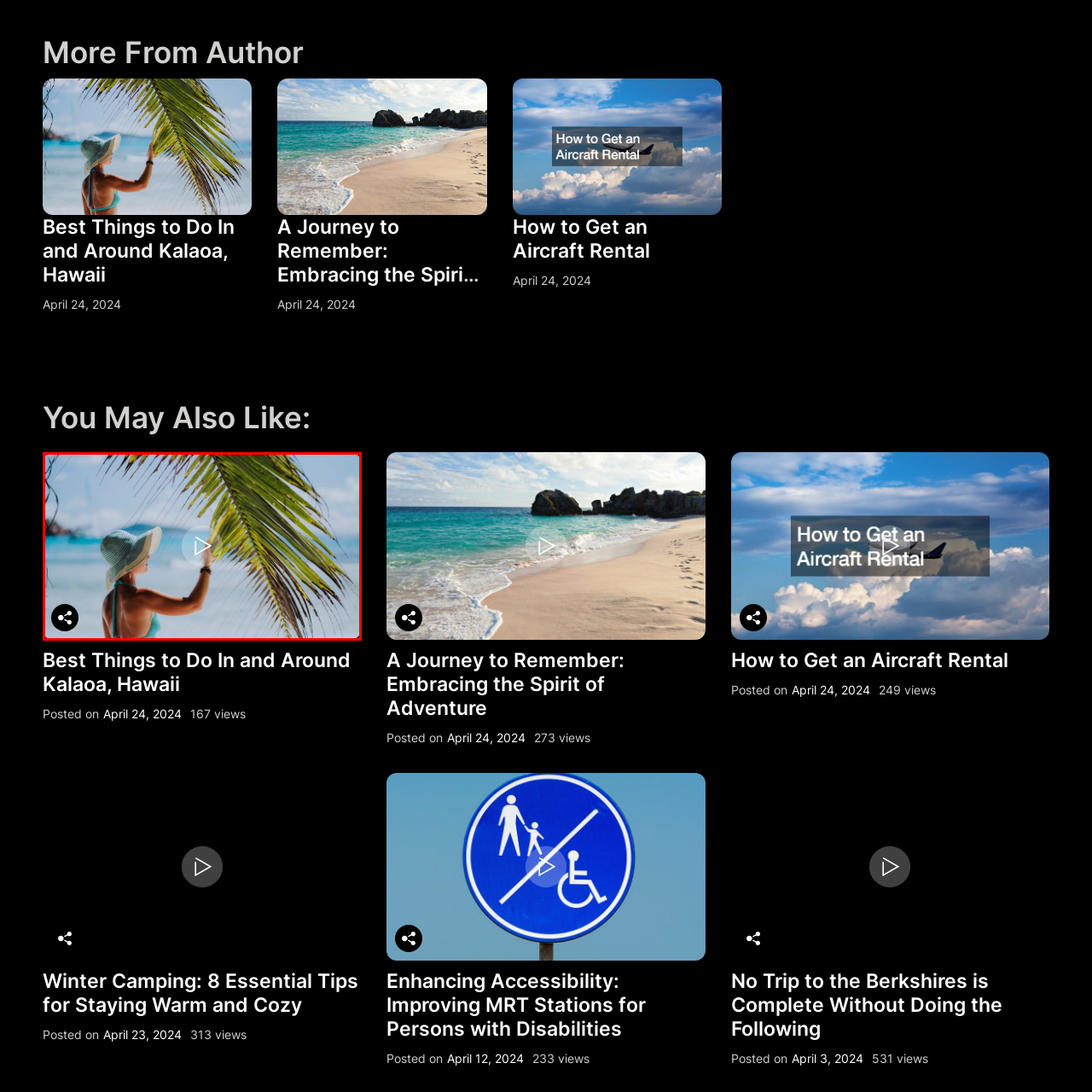Generate a comprehensive caption for the picture highlighted by the red outline.

A serene beach scene captures a woman enjoying a sunny day by the ocean. She is seen gently touching a palm tree's fronds while wearing a wide-brimmed hat and a stylish swimsuit, embodying a relaxed and carefree spirit. The backdrop features a sparkling turquoise sea under a bright blue sky, with hints of distant boats creating a tranquil atmosphere. This image evokes a sense of relaxation, inviting viewers to imagine a peaceful escape to a tropical paradise. The overlay indicates the presence of a video, suggesting there may be more to explore about her experience or the beautiful location.